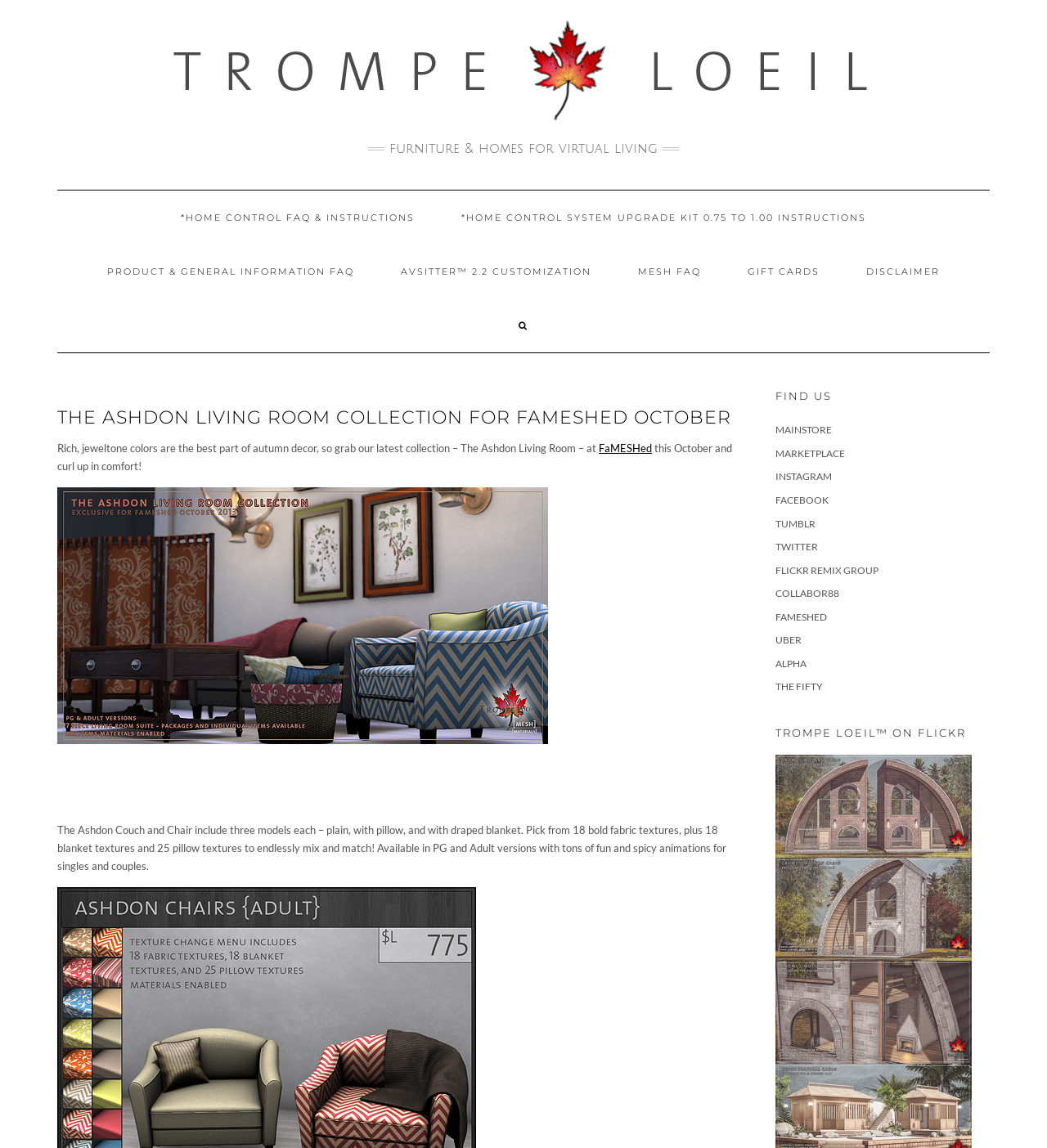Respond with a single word or phrase for the following question: 
What is the name of the collection?

The Ashdon Living Room